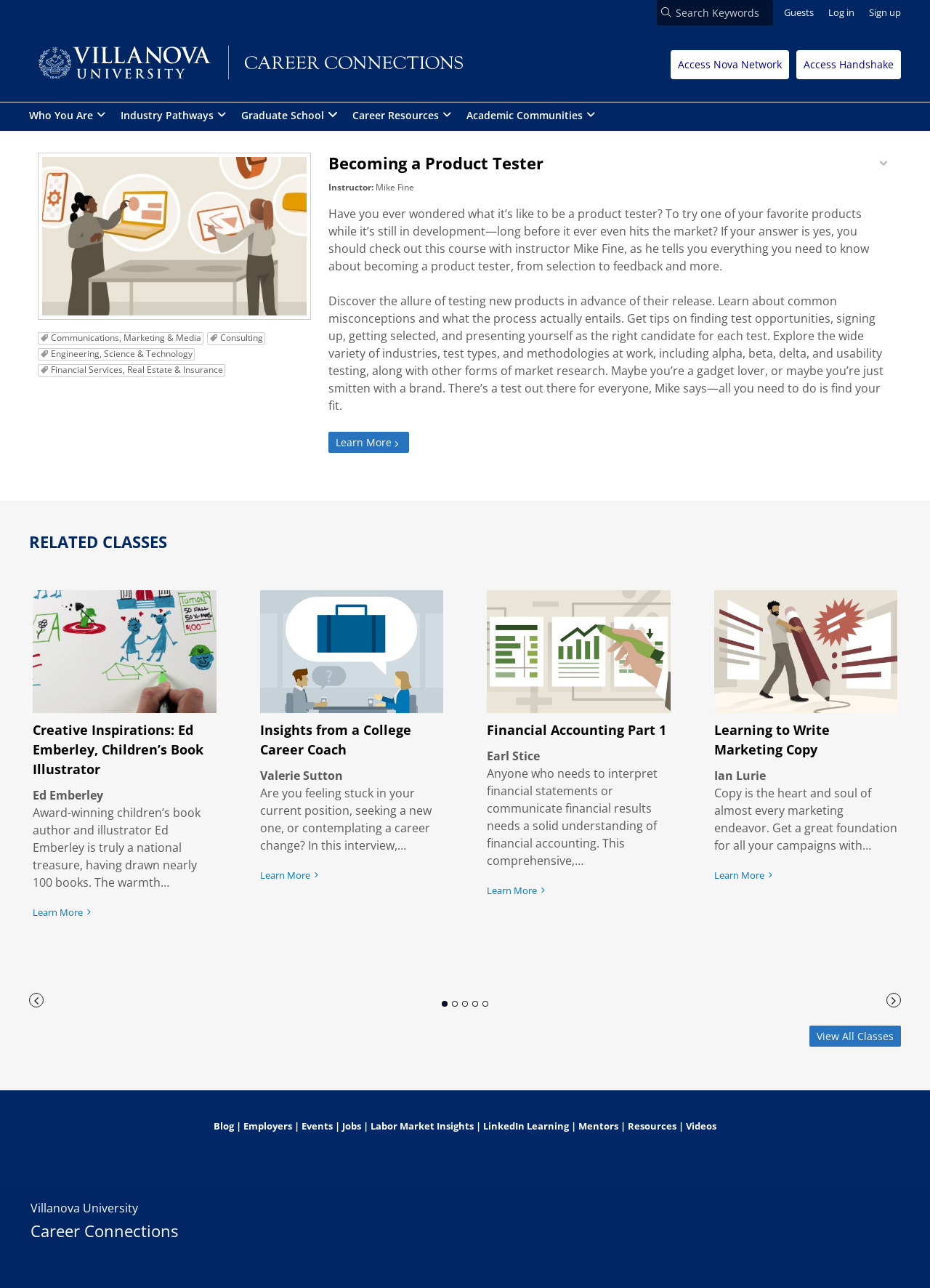Please identify the bounding box coordinates of where to click in order to follow the instruction: "Search for keywords".

[0.706, 0.0, 0.831, 0.02]